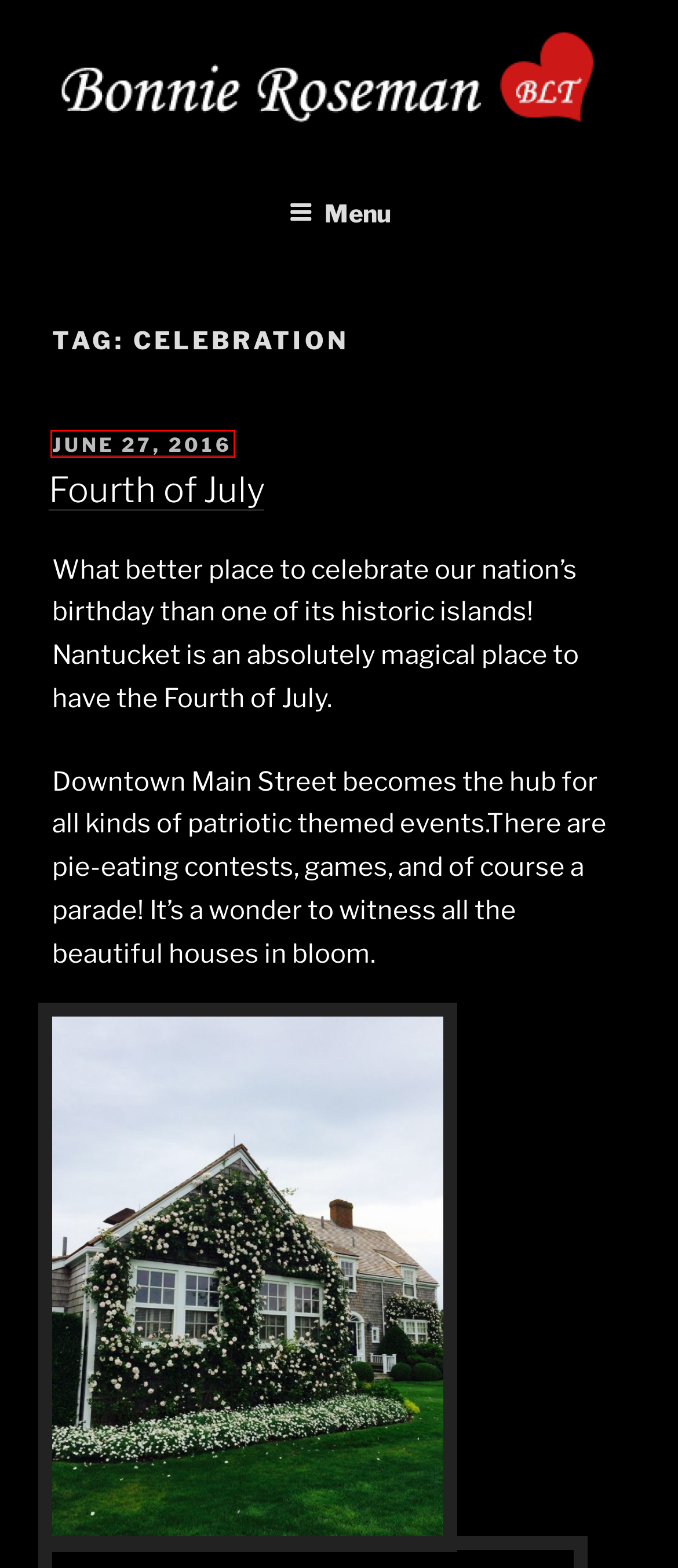You have a screenshot of a webpage with a red bounding box around a UI element. Determine which webpage description best matches the new webpage that results from clicking the element in the bounding box. Here are the candidates:
A. Bonnie's Buzz About Town - Oct. 7th, 2021 | Bonnie Roseman
B. December 2020 | Bonnie Roseman
C. Renaissance Fair Archives | Bonnie Roseman
D. November 2013 | Bonnie Roseman
E. July 2013 | Bonnie Roseman
F. November 2015 | Bonnie Roseman
G. Fourth of July | Bonnie Roseman
H. HOME | Bonnie Roseman

G